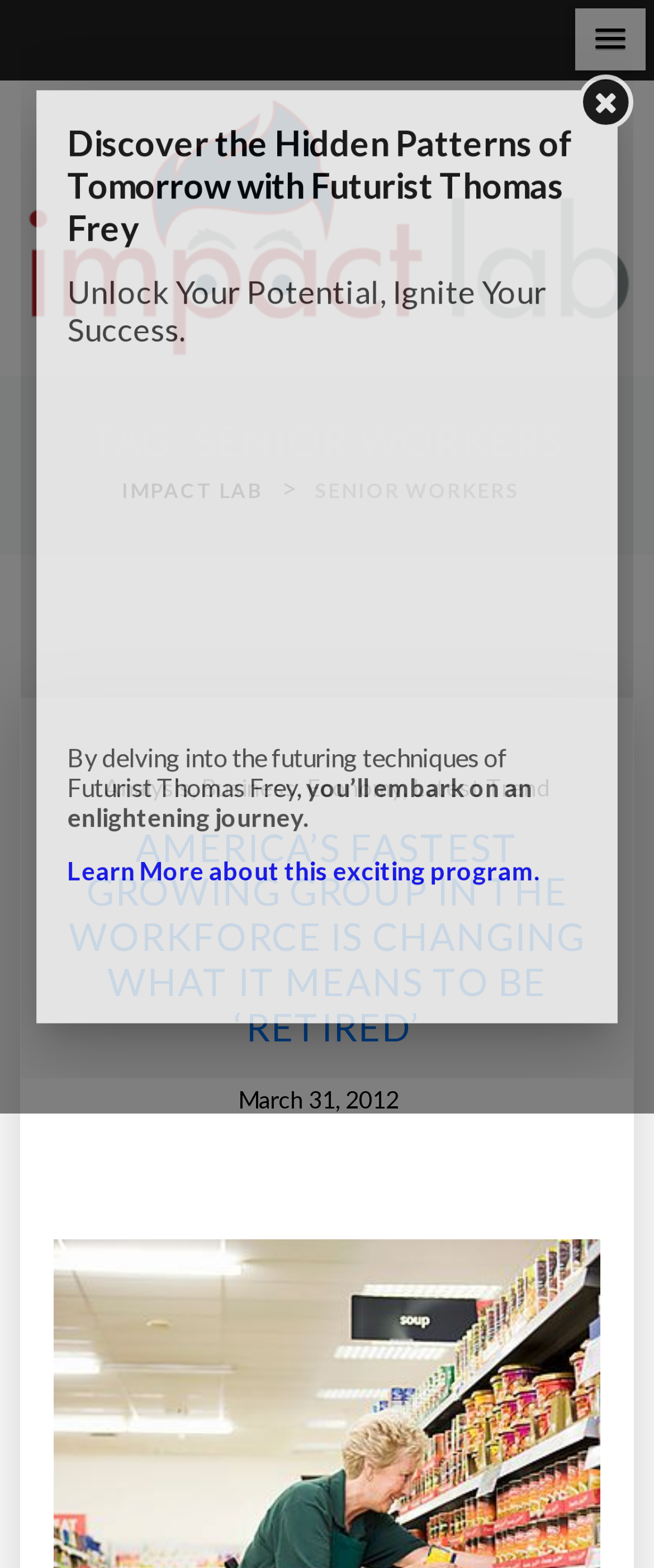Determine the bounding box coordinates of the region that needs to be clicked to achieve the task: "Explore 'What is a ‘VPN, ExpressVPN Features, Pricing and FAQs’'".

None